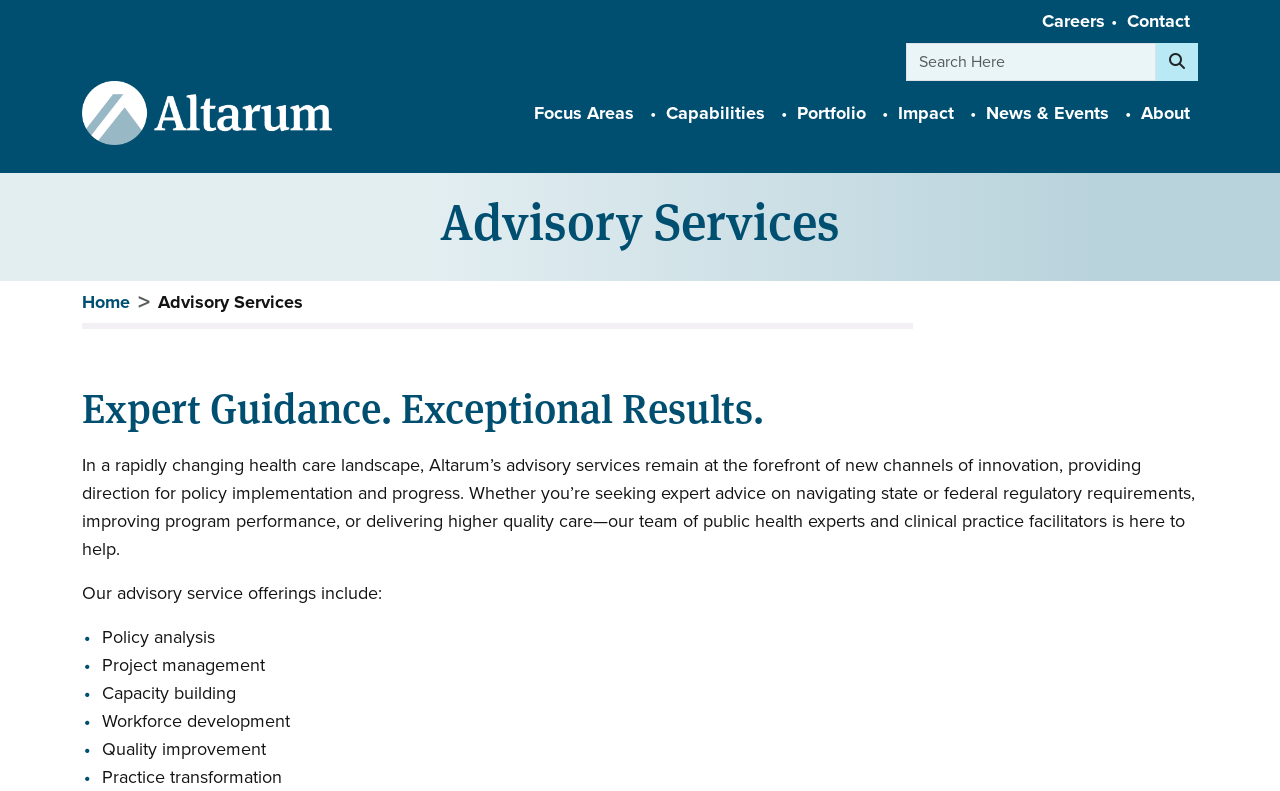Provide a brief response to the question below using one word or phrase:
Is there a search function on the webpage?

Yes